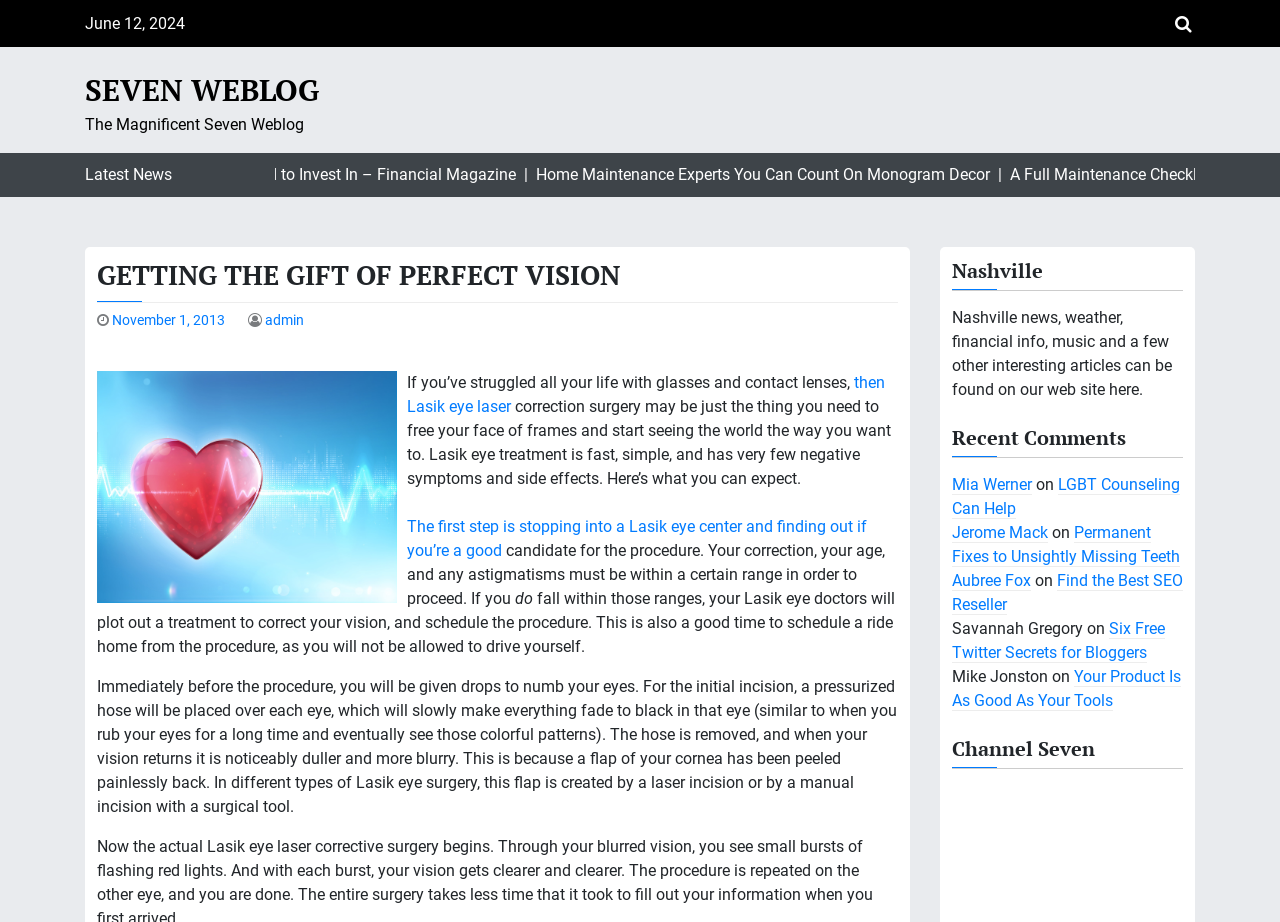Can you identify the bounding box coordinates of the clickable region needed to carry out this instruction: 'Check 'Recent Comments''? The coordinates should be four float numbers within the range of 0 to 1, stated as [left, top, right, bottom].

[0.744, 0.462, 0.924, 0.497]